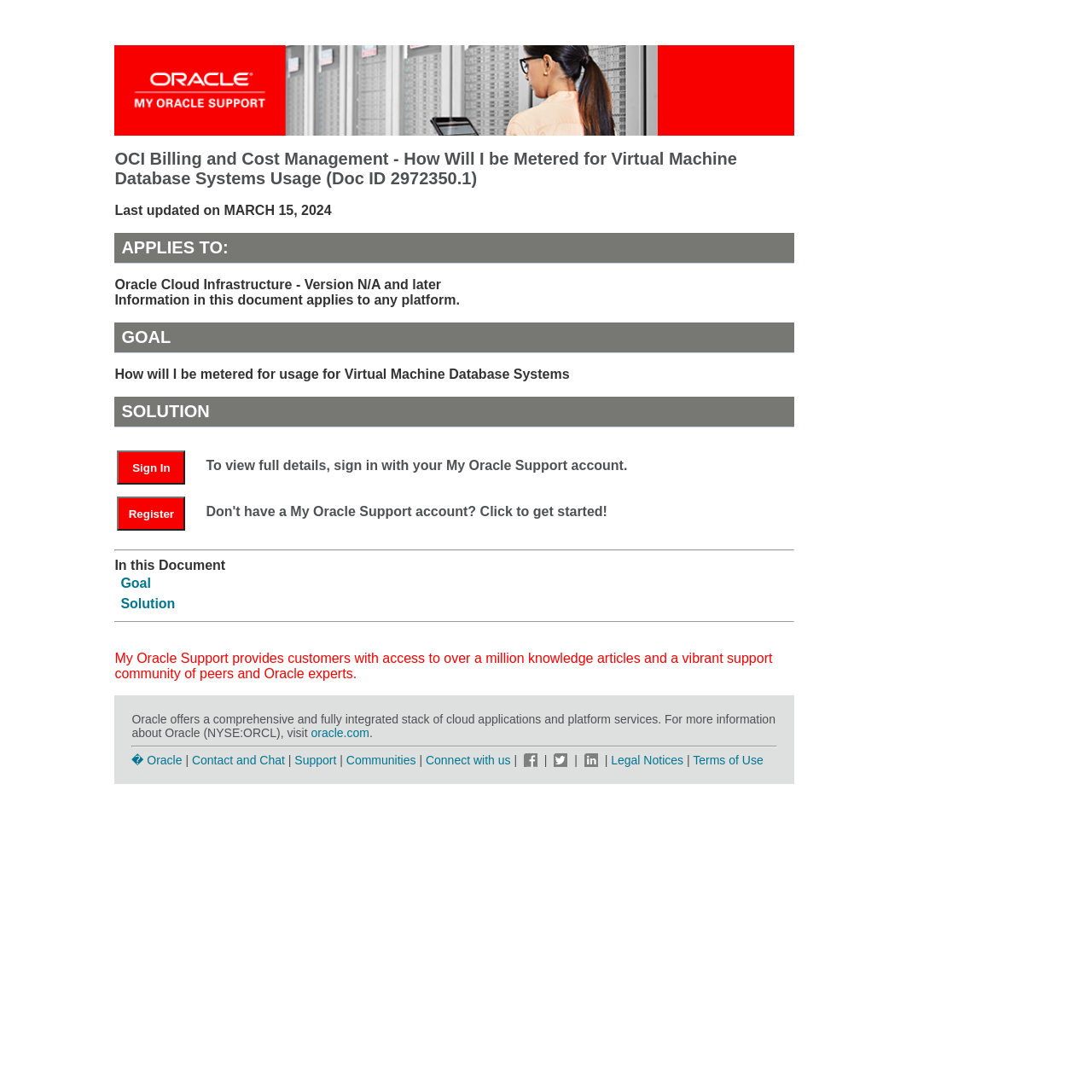Identify and provide the bounding box for the element described by: "Contact and Chat".

[0.176, 0.689, 0.261, 0.702]